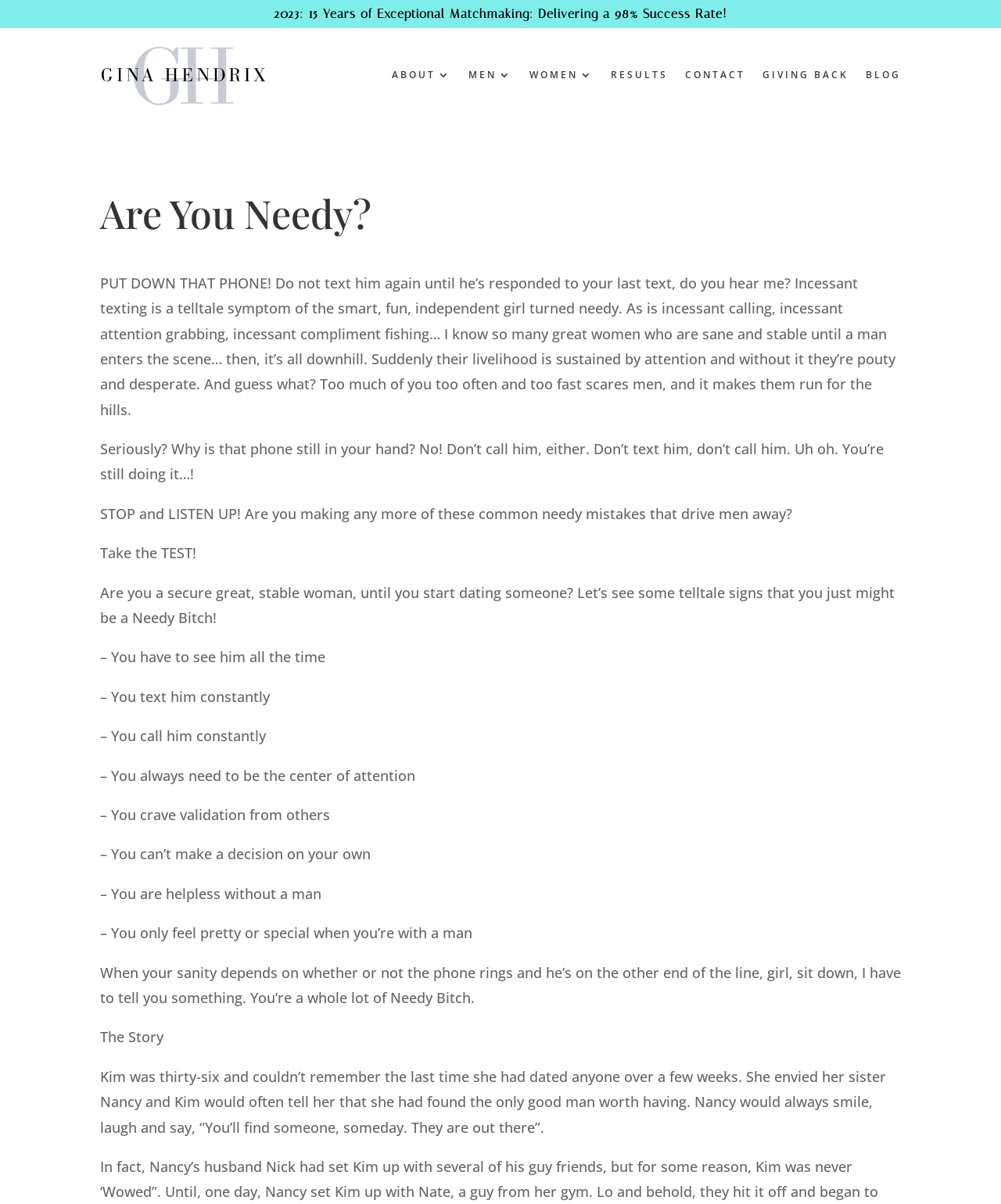Identify and extract the main heading from the webpage.

Are You Needy?